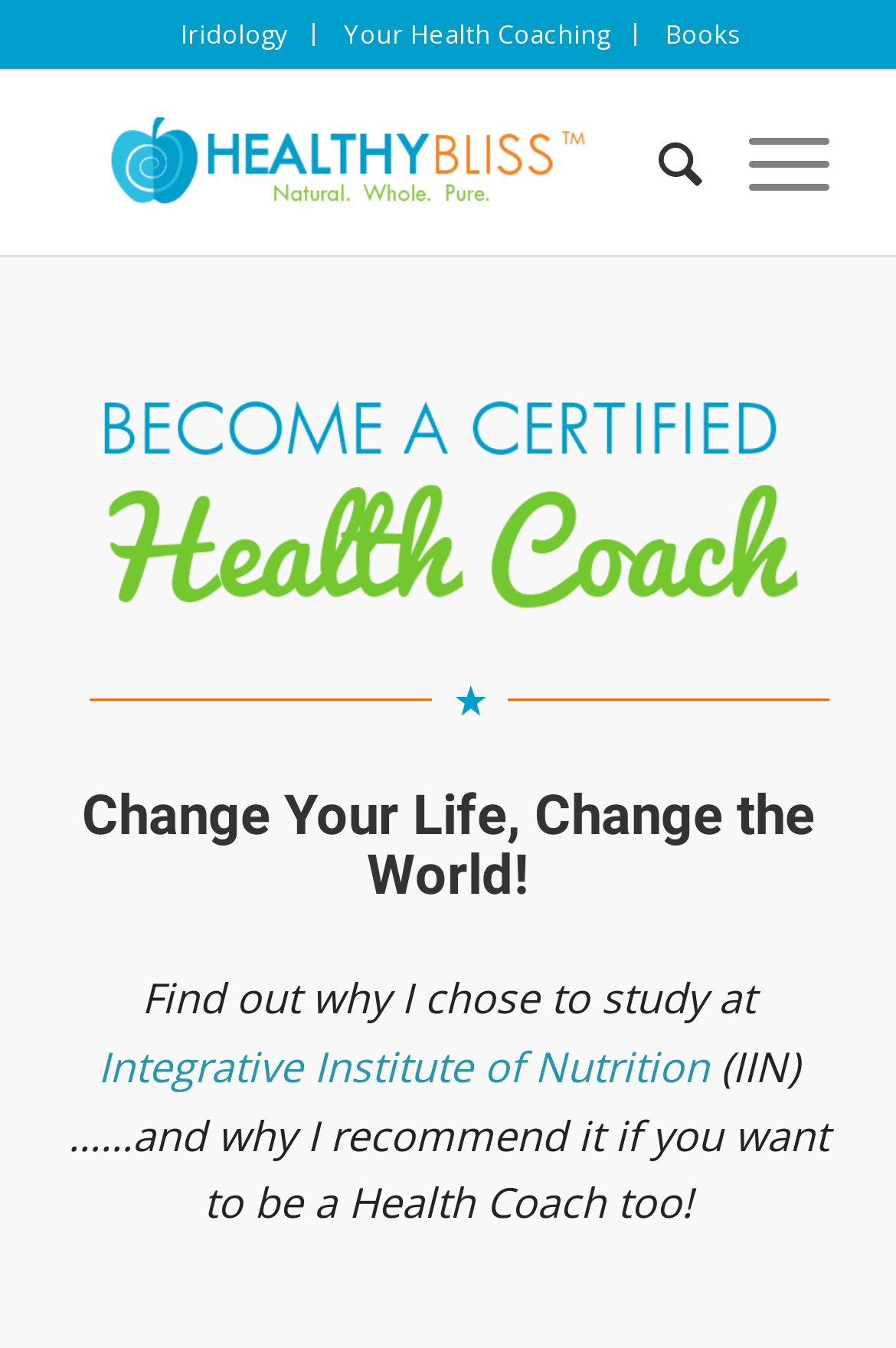Answer in one word or a short phrase: 
What is the theme of the webpage?

Health Coaching